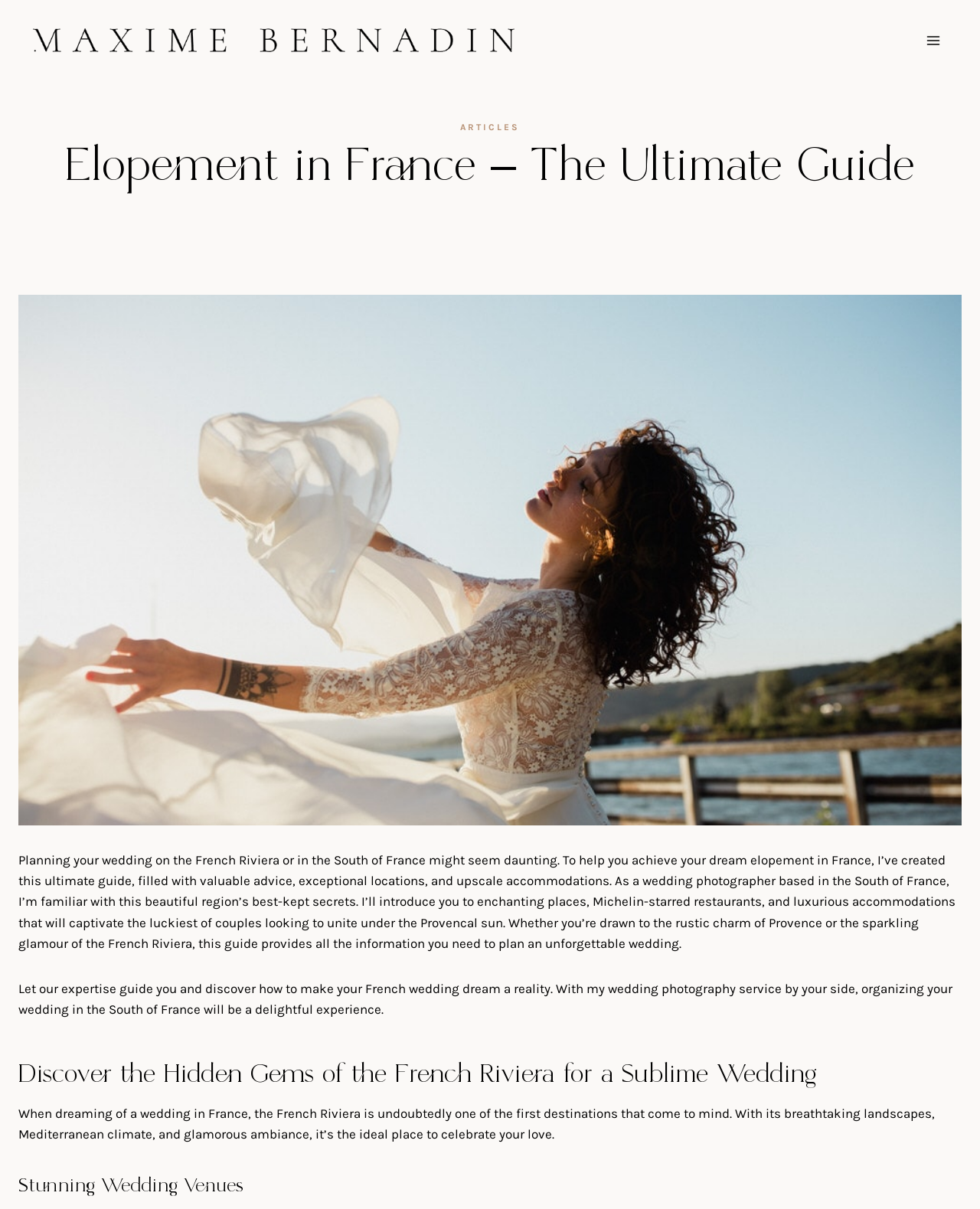What is the region mentioned in the text?
Please provide a comprehensive answer based on the contents of the image.

The region mentioned in the text is the South of France, which is mentioned multiple times, including in the sentence 'Planning your wedding on the French Riviera or in the South of France might seem daunting.'